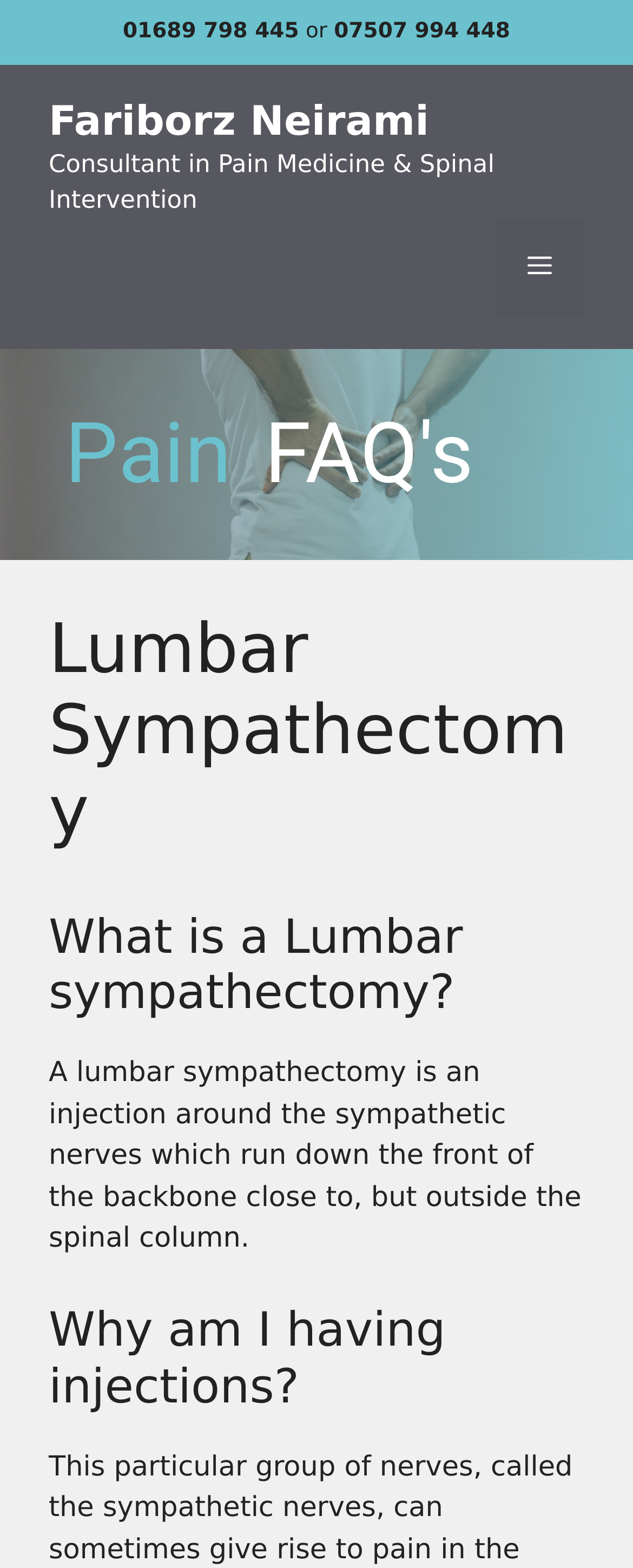Respond with a single word or phrase to the following question: What is the consultant's specialty?

Pain Medicine & Spinal Intervention